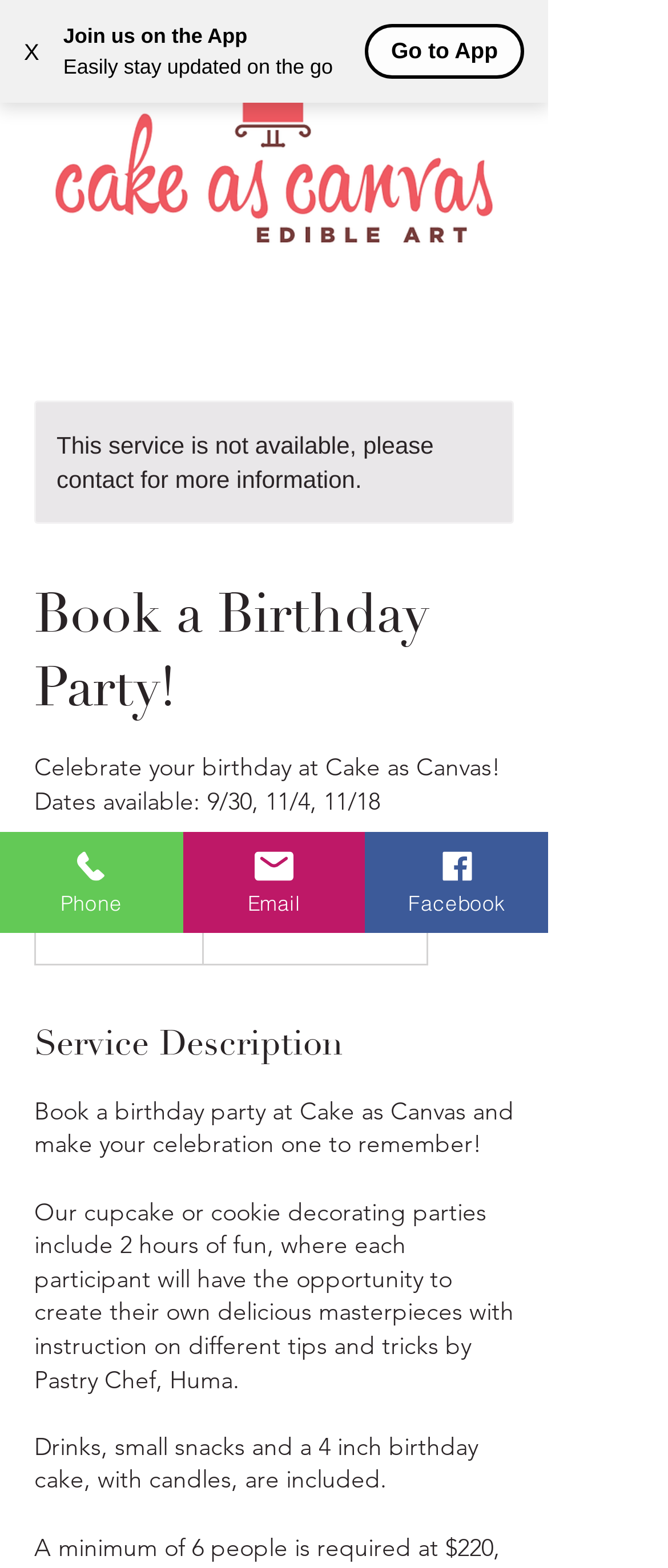Give a comprehensive overview of the webpage, including key elements.

This webpage is about booking a birthday party at Cake as Canvas. At the top left corner, there is a button to close the current window, and next to it, there is a section promoting the Cake as Canvas app, with a call-to-action button to download the app. 

Below this section, there is a navigation menu with a dropdown icon, and a cart icon with a count of 0 items. On the top right corner, there is a large image that spans almost the entire width of the page.

The main content of the page starts with a heading "Book a Birthday Party!" followed by a brief description of the party package, including available dates and a starting price of $220. Below this, there is a section with the title "Service Description" that provides more details about the party package.

At the bottom of the page, there are three links to contact Cake as Canvas: Phone, Email, and Facebook, each accompanied by an icon.